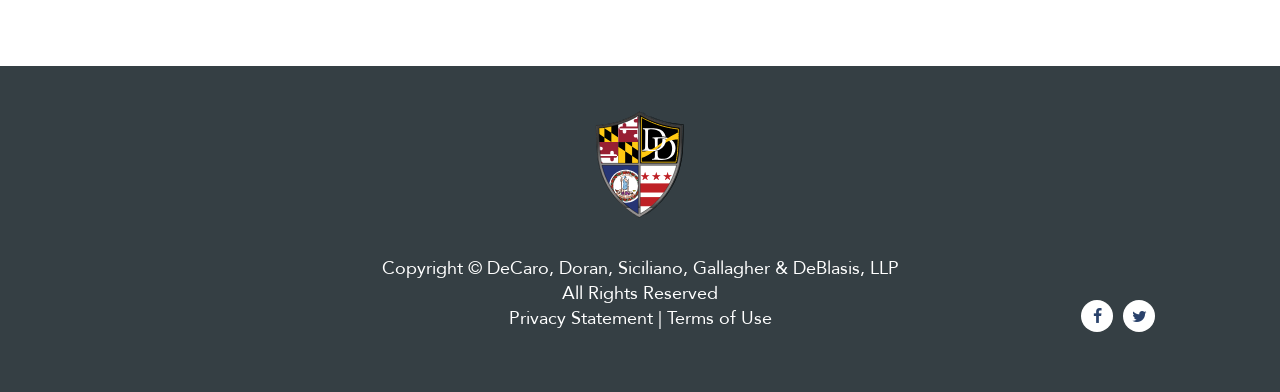What is the purpose of the 'Privacy Statement | Terms of Use' text?
Please give a detailed and thorough answer to the question, covering all relevant points.

I found the text 'Privacy Statement | Terms of Use' which is located at the bottom of the page, and based on the common convention of providing legal information such as privacy statements and terms of use at the bottom of a webpage, I inferred that the purpose of this text is to provide legal information.